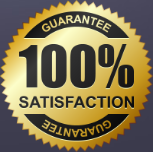Please provide a comprehensive answer to the question based on the screenshot: What is the shape of the badge?

The caption states that the badge is 'circular', which means it has a round shape.